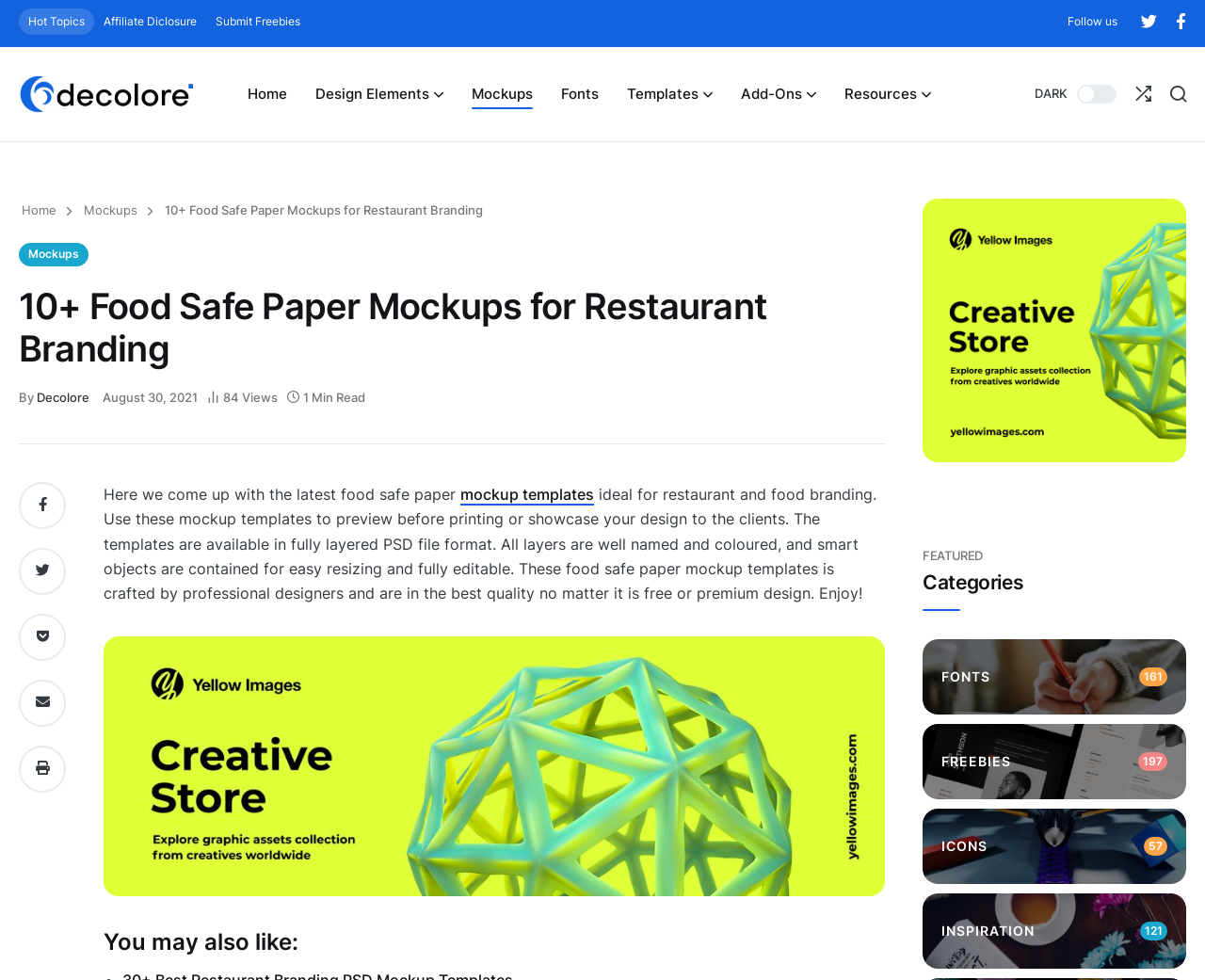Can you find the bounding box coordinates of the area I should click to execute the following instruction: "Visit the Decolore homepage"?

[0.016, 0.077, 0.167, 0.115]